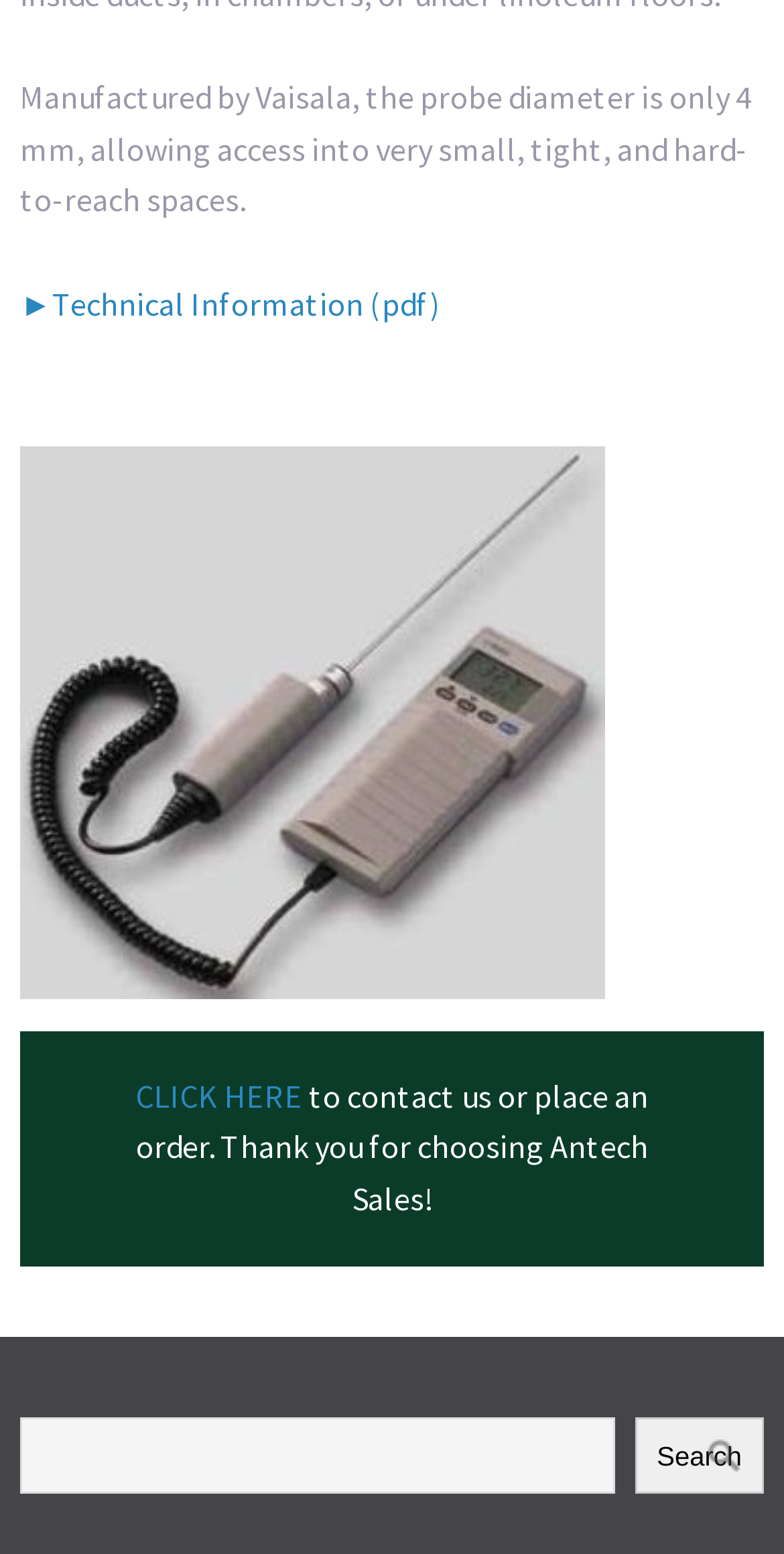Please determine the bounding box coordinates for the element with the description: "Search".

[0.81, 0.912, 0.974, 0.961]